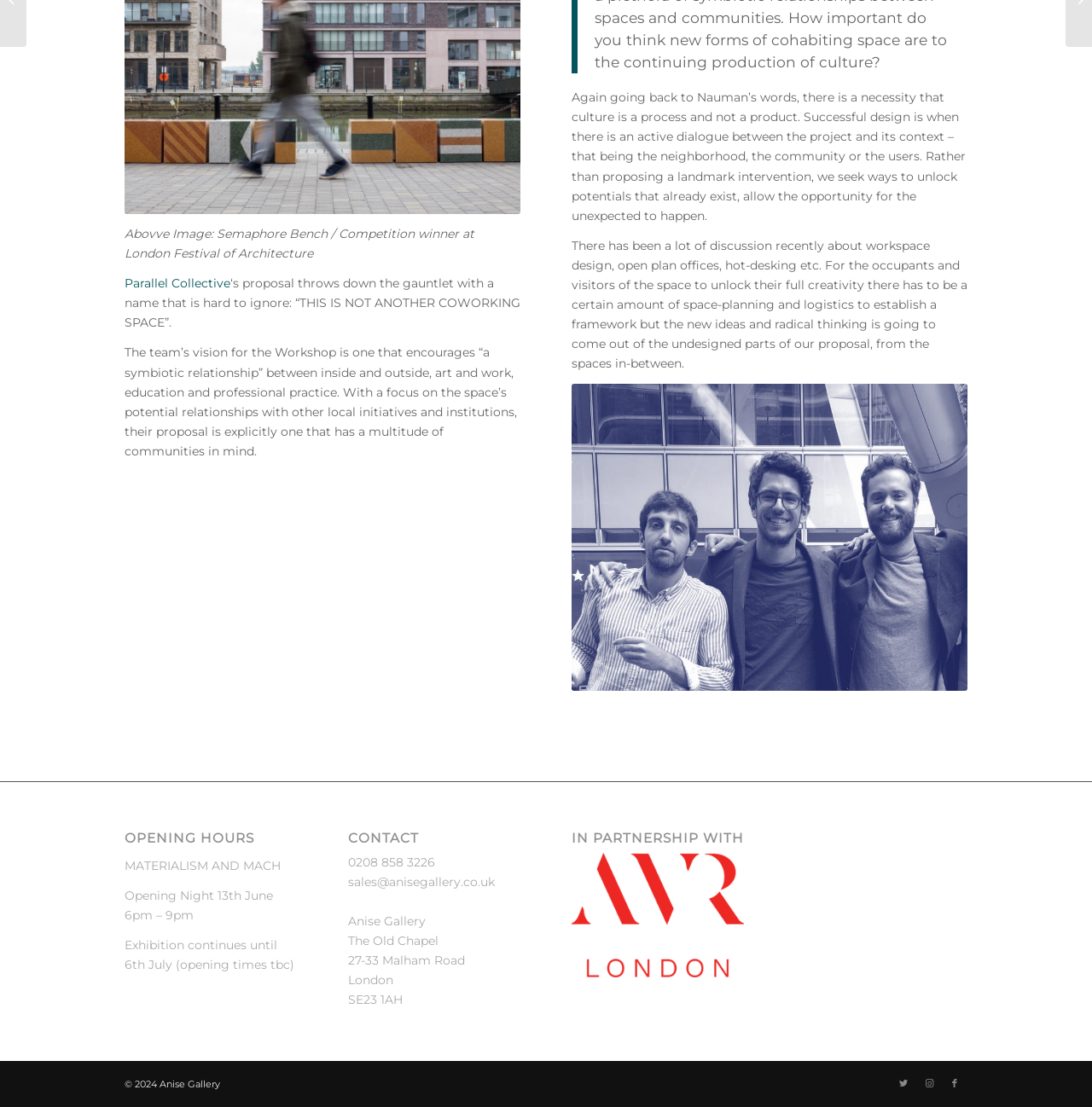Using the provided description parent_node: IN PARTNERSHIP WITH, find the bounding box coordinates for the UI element. Provide the coordinates in (top-left x, top-left y, bottom-right x, bottom-right y) format, ensuring all values are between 0 and 1.

[0.523, 0.872, 0.681, 0.886]